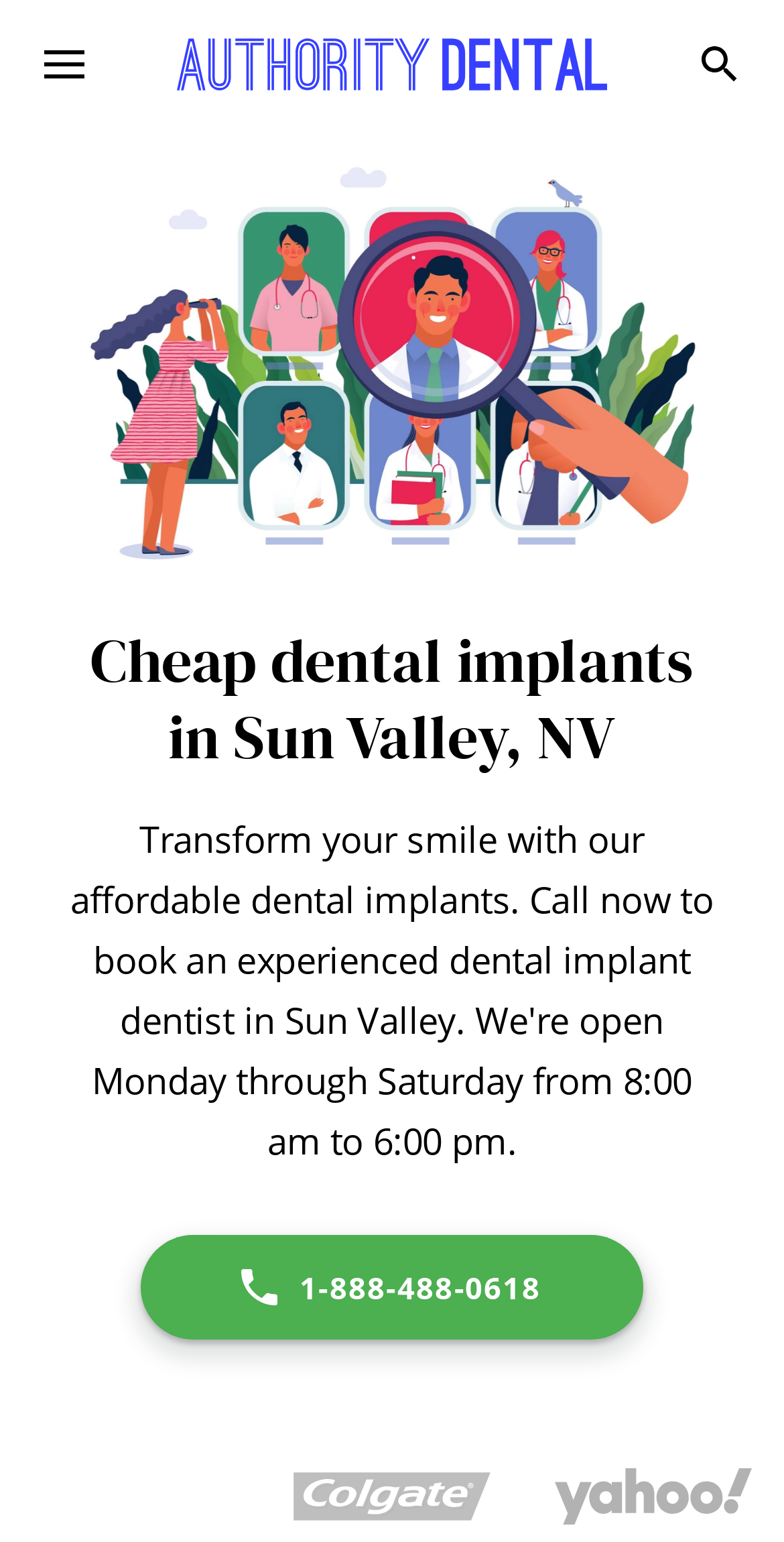What is the name of the dental clinic?
Please look at the screenshot and answer using one word or phrase.

Authority Dental